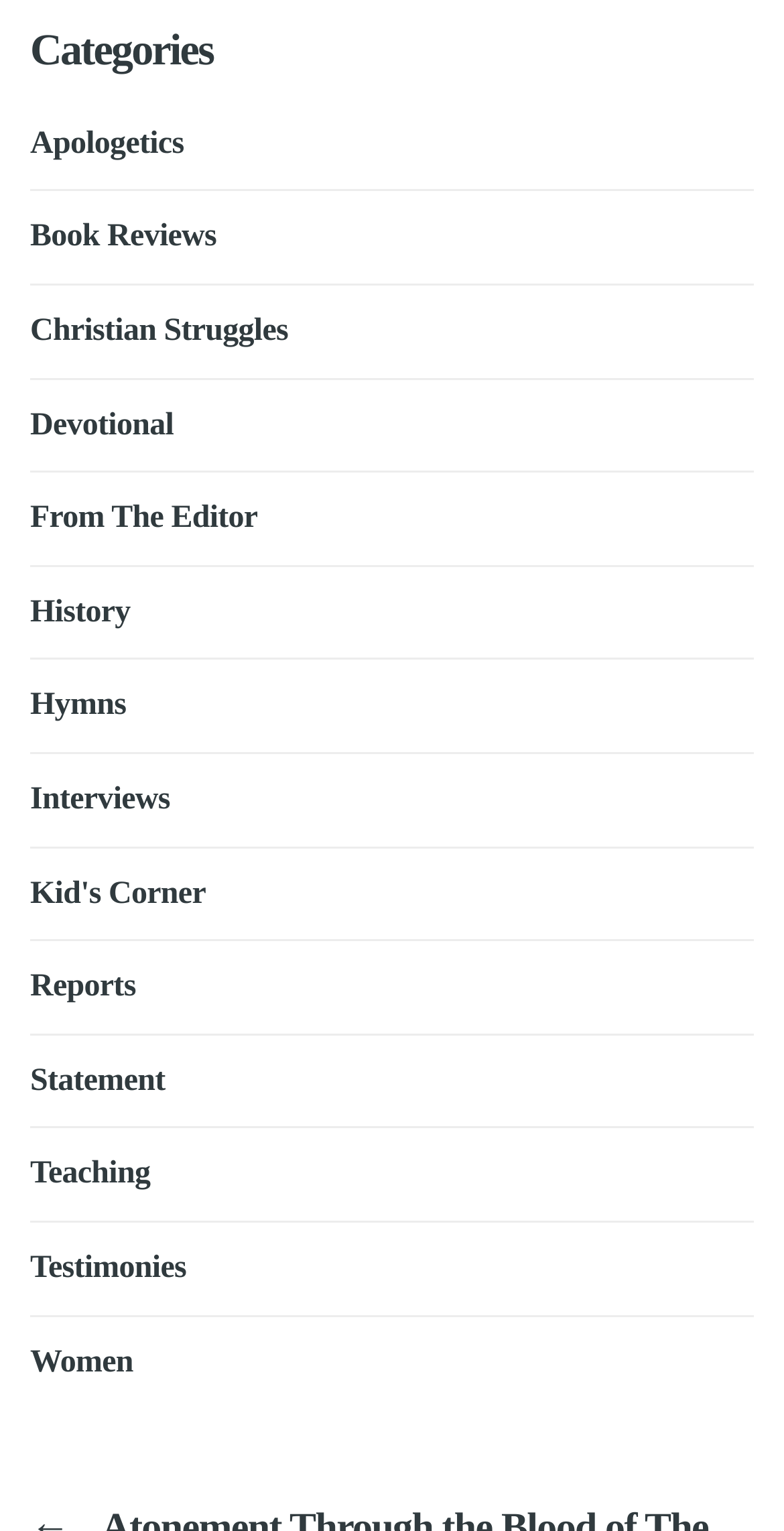Please answer the following query using a single word or phrase: 
What is the category located at the middle of the webpage?

Interviews